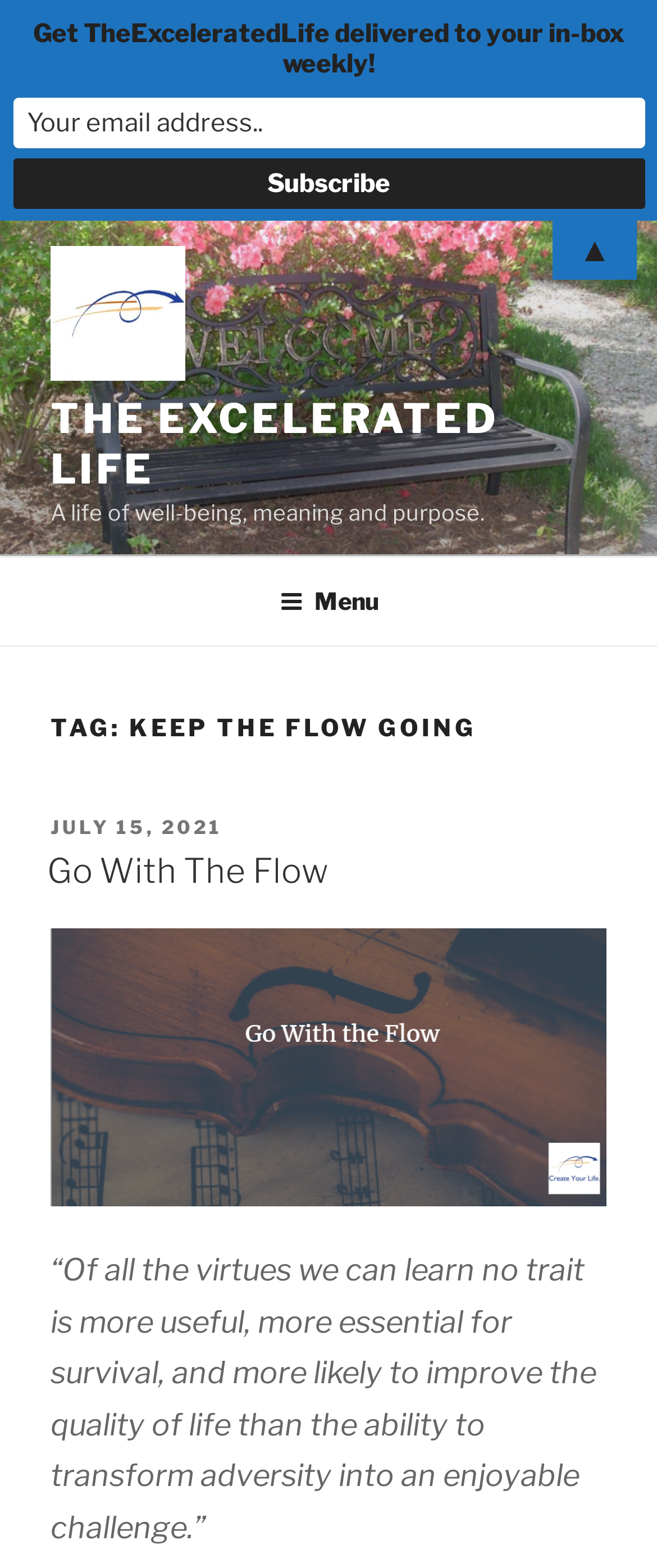From the given element description: "parent_node: THE EXCELERATED LIFE", find the bounding box for the UI element. Provide the coordinates as four float numbers between 0 and 1, in the order [left, top, right, bottom].

[0.077, 0.157, 0.32, 0.251]